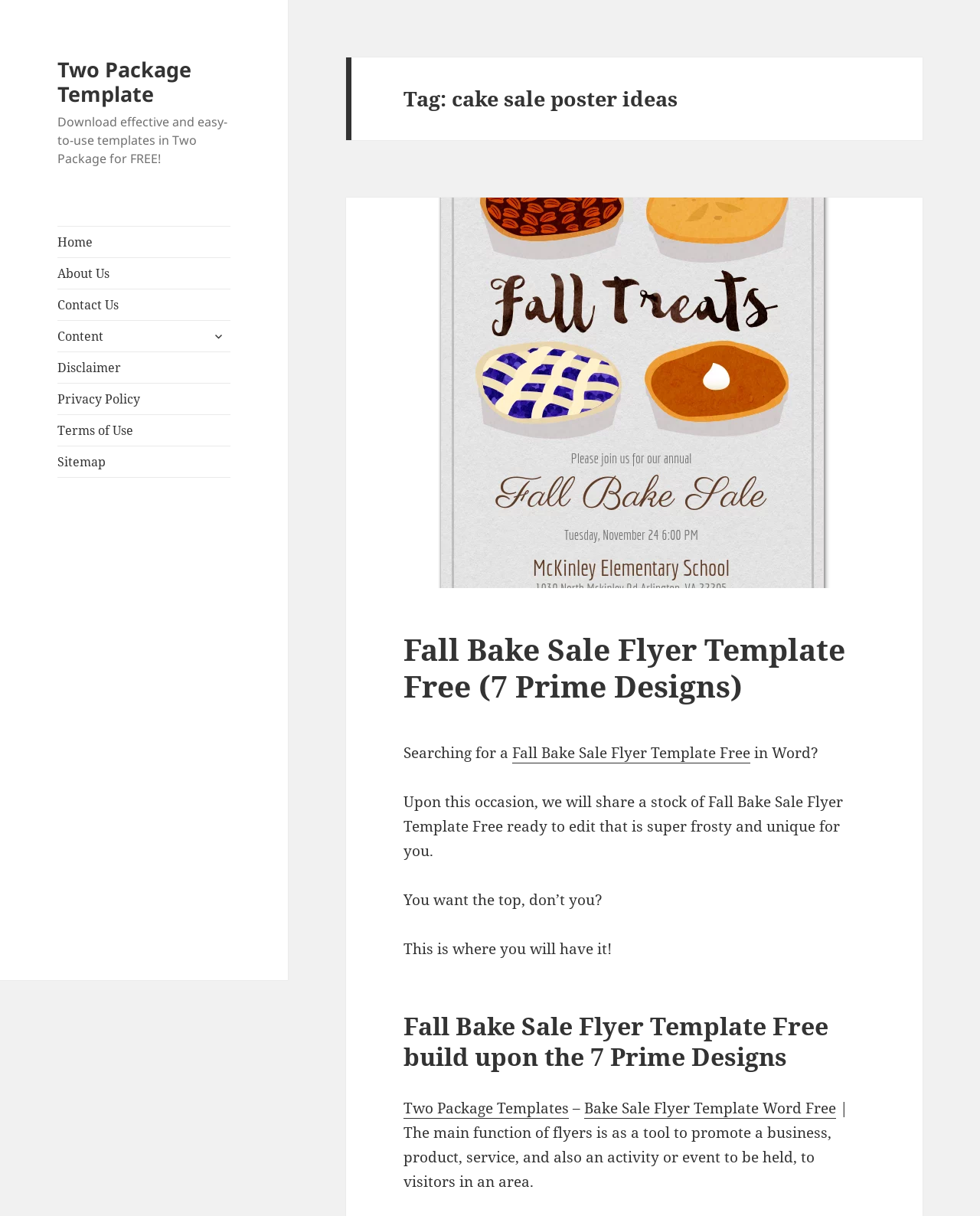Could you determine the bounding box coordinates of the clickable element to complete the instruction: "Read Privacy Policy"? Provide the coordinates as four float numbers between 0 and 1, i.e., [left, top, right, bottom].

None